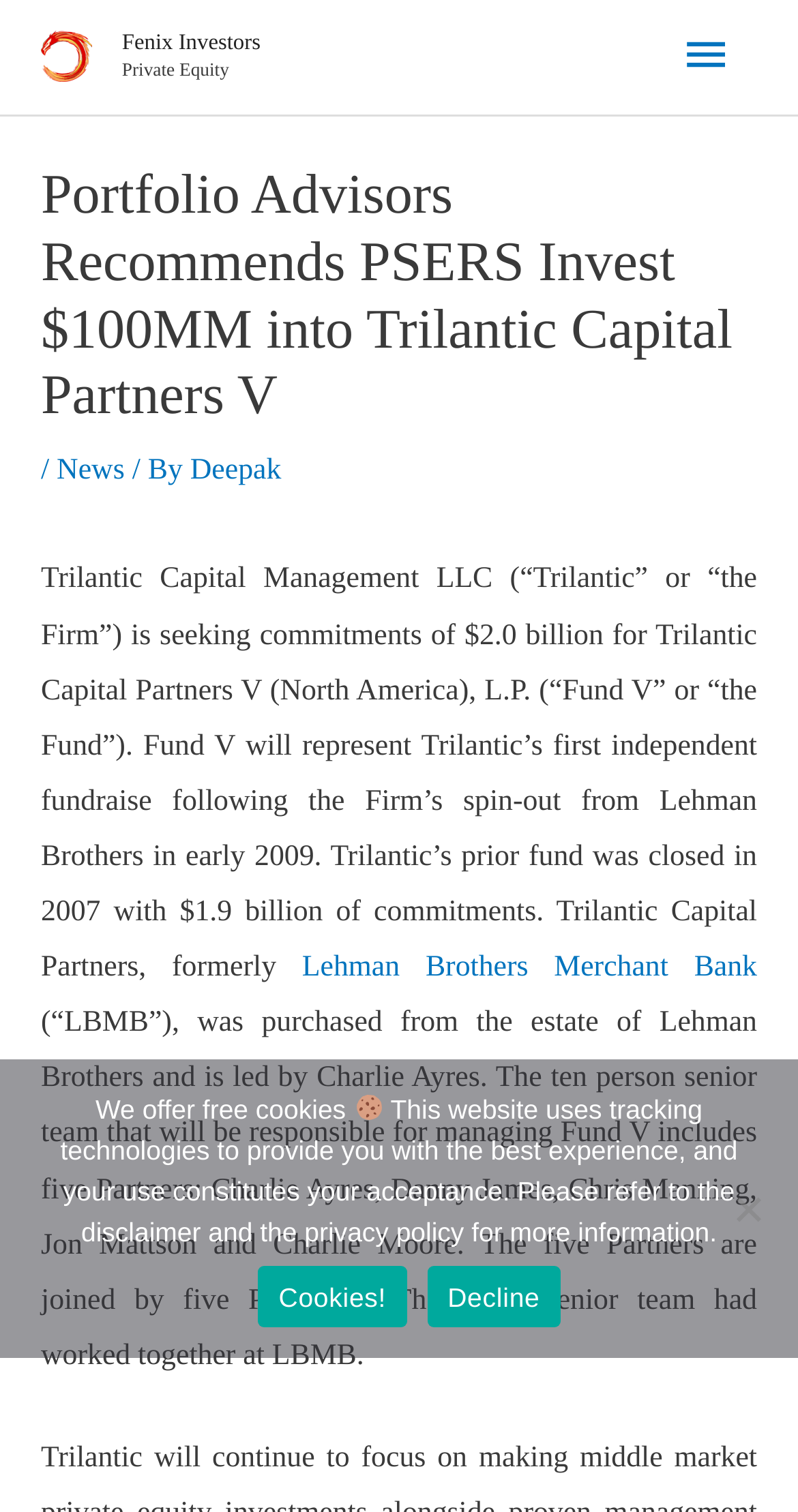Please extract and provide the main headline of the webpage.

Portfolio Advisors Recommends PSERS Invest $100MM into Trilantic Capital Partners V